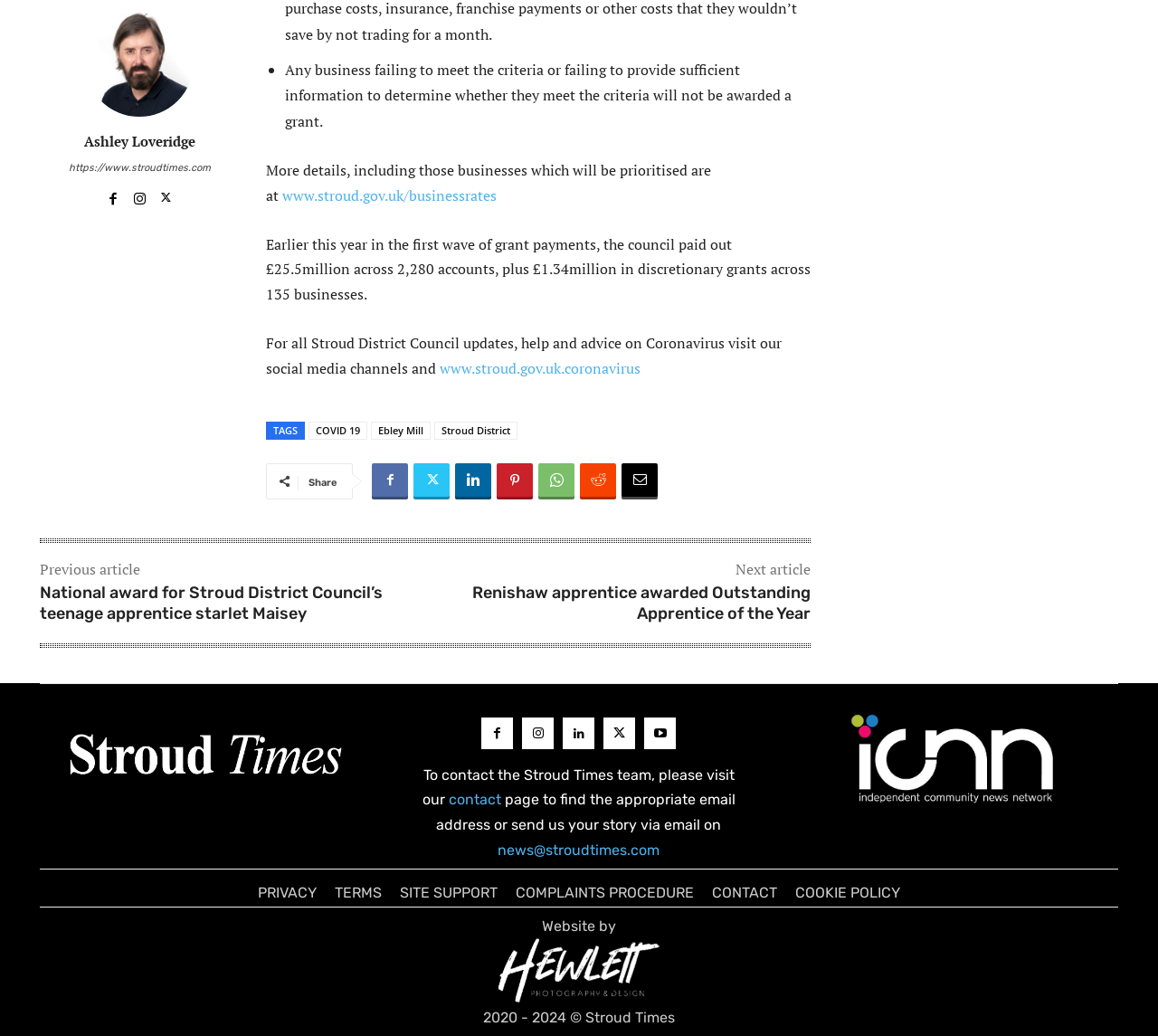Find the bounding box of the UI element described as follows: "title="Hewlett Photography & Design"".

[0.034, 0.903, 0.966, 0.968]